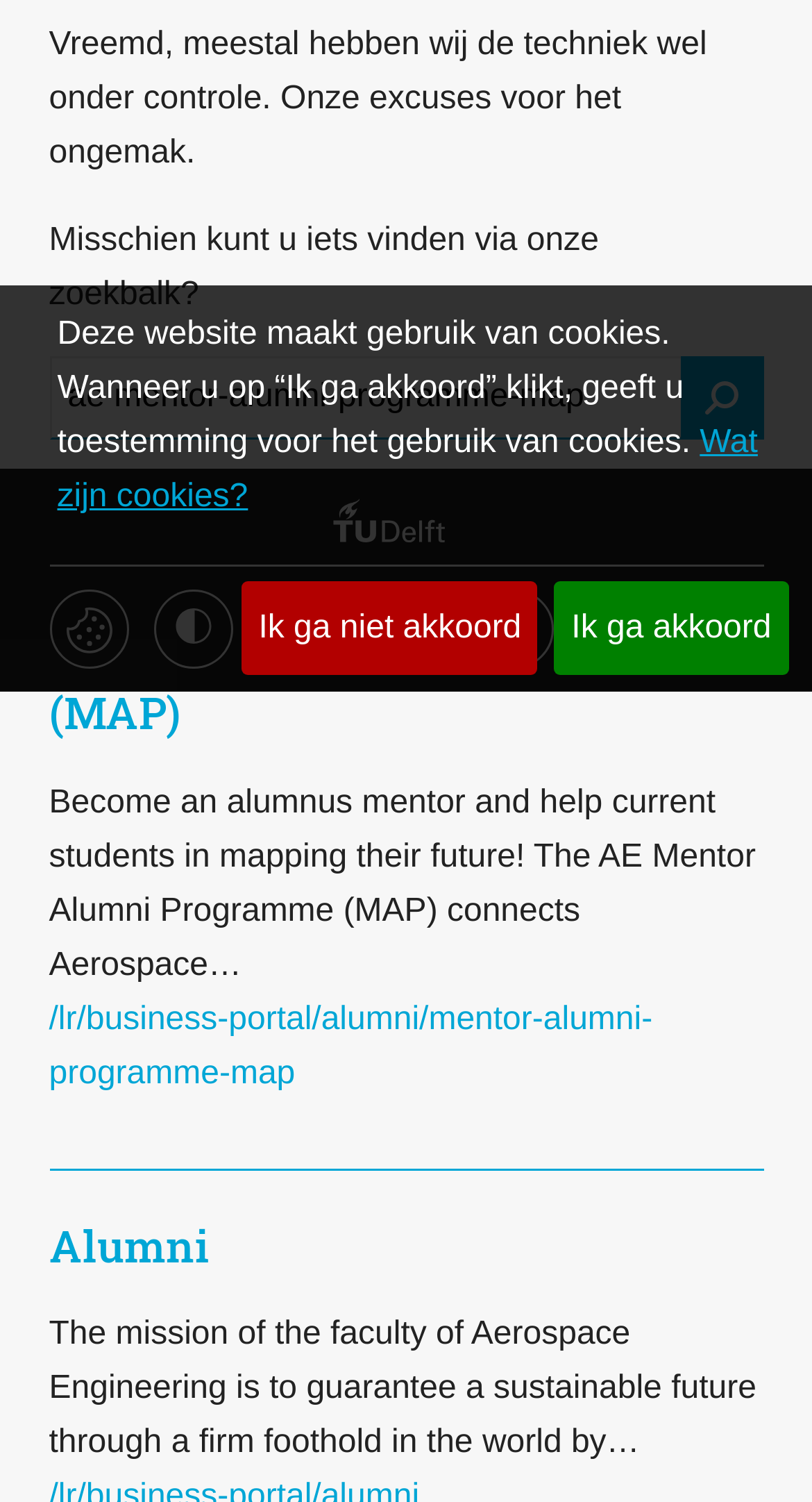Identify the bounding box for the described UI element. Provide the coordinates in (top-left x, top-left y, bottom-right x, bottom-right y) format with values ranging from 0 to 1: Ik ga niet akkoord

[0.298, 0.387, 0.663, 0.449]